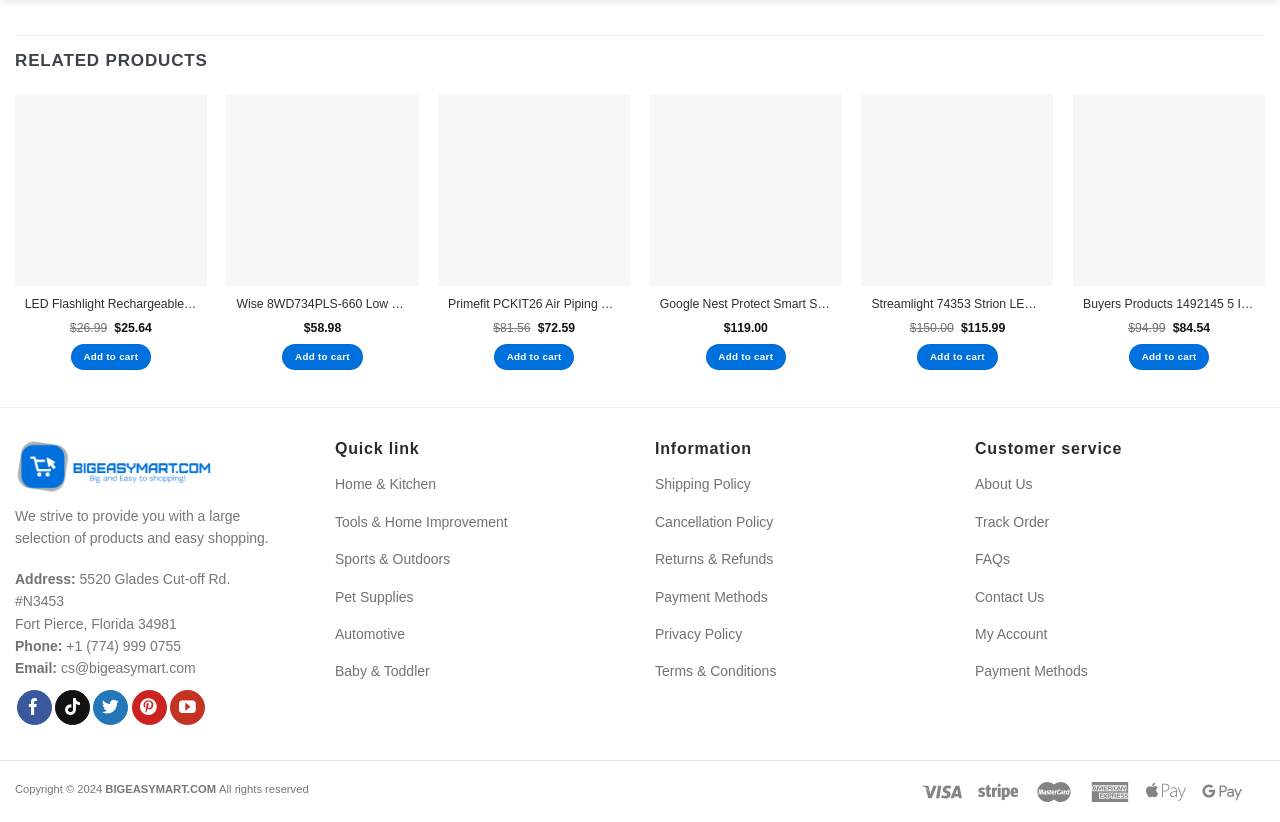Given the element description "Tools & Home Improvement" in the screenshot, predict the bounding box coordinates of that UI element.

[0.262, 0.621, 0.397, 0.649]